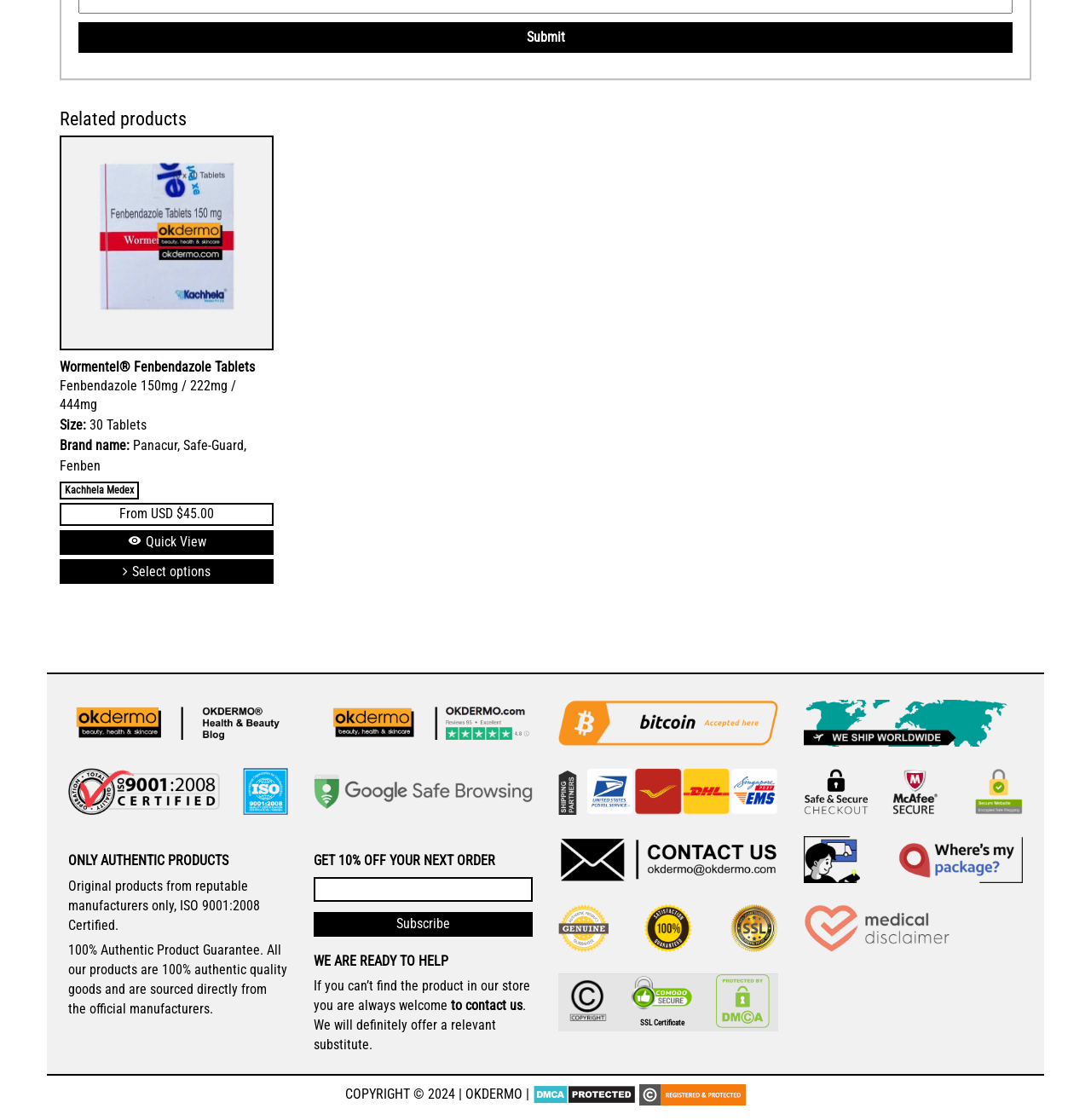How many figures are there on the webpage?
Answer the question in a detailed and comprehensive manner.

I counted the number of figure elements on the webpage, which are 8 in total.